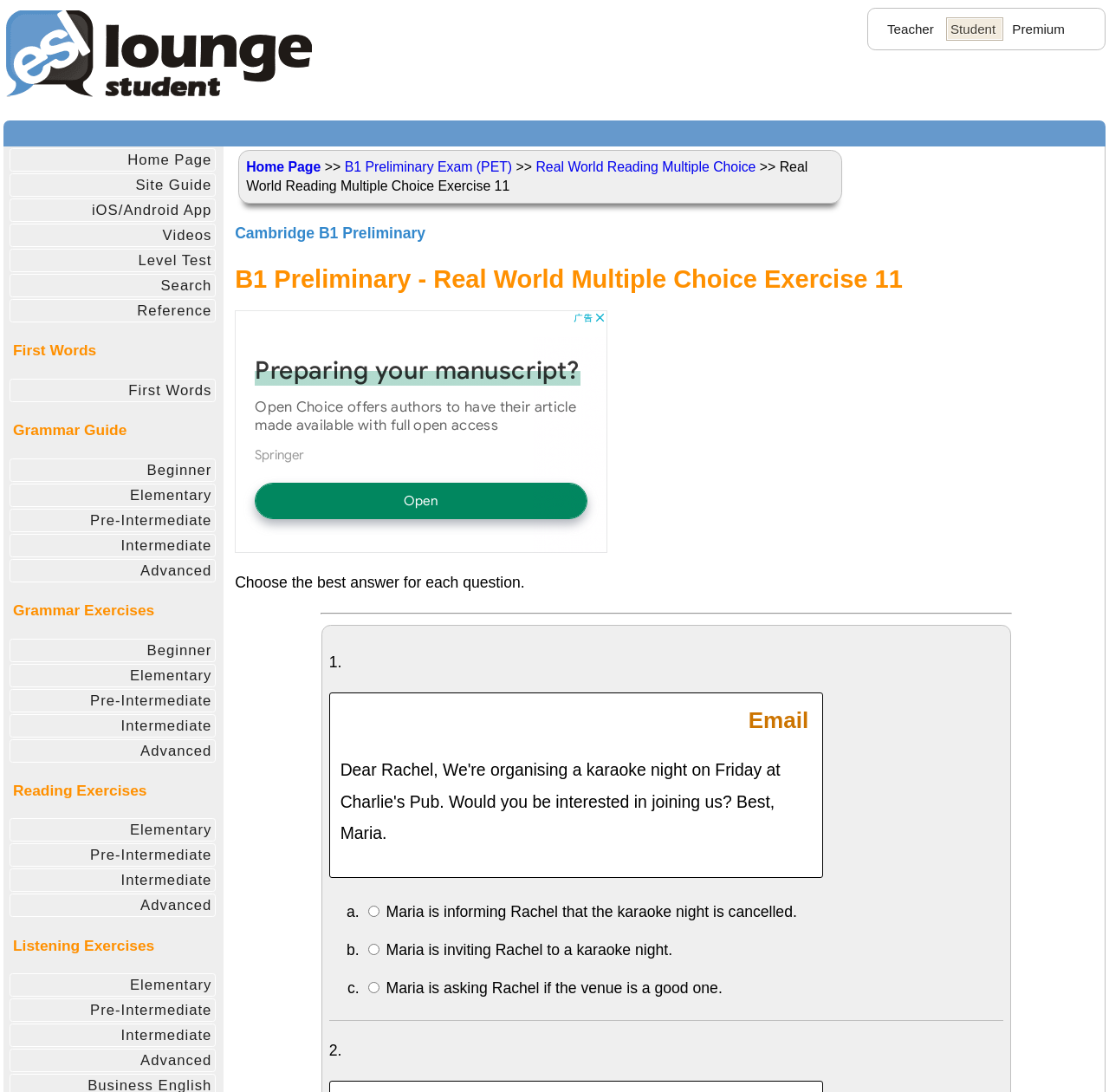Describe all the significant parts and information present on the webpage.

This webpage is a practice exercise for the B1 Preliminary Reading paper, specifically Real World Multiple Choice Exercise 11. At the top left corner, there is a website logo, and to its right, there are three links: "Teacher", "Student", and "Premium". Below the logo, there is an advertisement iframe.

The main content of the page is divided into two sections. The first section has a heading "B1 Preliminary - Real World Multiple Choice Exercise 11" and a brief instruction "Choose the best answer for each question." Below the instruction, there is a horizontal separator line.

The second section contains the exercise questions. The first question is "Email" and has three options: "Maria is informing Rachel that the karaoke night is cancelled", "Maria is inviting Rachel to a karaoke night", and "Maria is asking Rachel if the venue is a good one". Each option has a radio button and a brief description. The second question is not fully visible, but it has a similar format to the first question.

On the top right corner, there is a navigation menu with links to "Home Page", "B1 Preliminary Exam (PET)", and "Real World Reading Multiple Choice". Below the navigation menu, there is a heading "Cambridge B1 Preliminary" and another advertisement iframe.

At the bottom of the page, there is a footer section with links to various resources, including "Home Page", "Site Guide", "iOS/Android App", "Videos", "Level Test", "Search", and "Reference". There are also links to different language levels, including "First Words", "Grammar Guide", "Grammar Exercises", "Reading Exercises", and "Listening Exercises", each with its own set of links to different levels, such as "Beginner", "Elementary", "Pre-Intermediate", "Intermediate", and "Advanced".